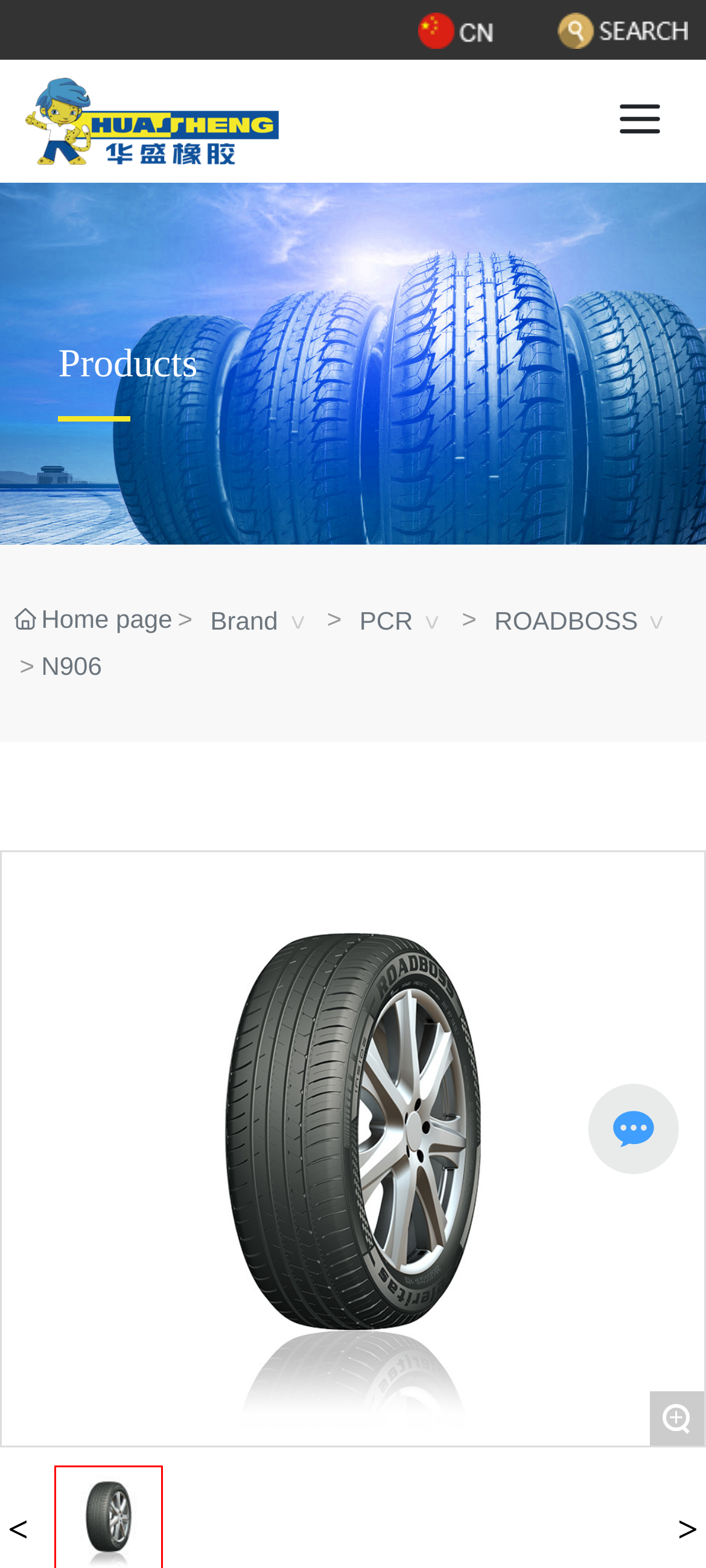Given the webpage screenshot and the description, determine the bounding box coordinates (top-left x, top-left y, bottom-right x, bottom-right y) that define the location of the UI element matching this description: ROADBOSS

[0.7, 0.384, 0.904, 0.41]